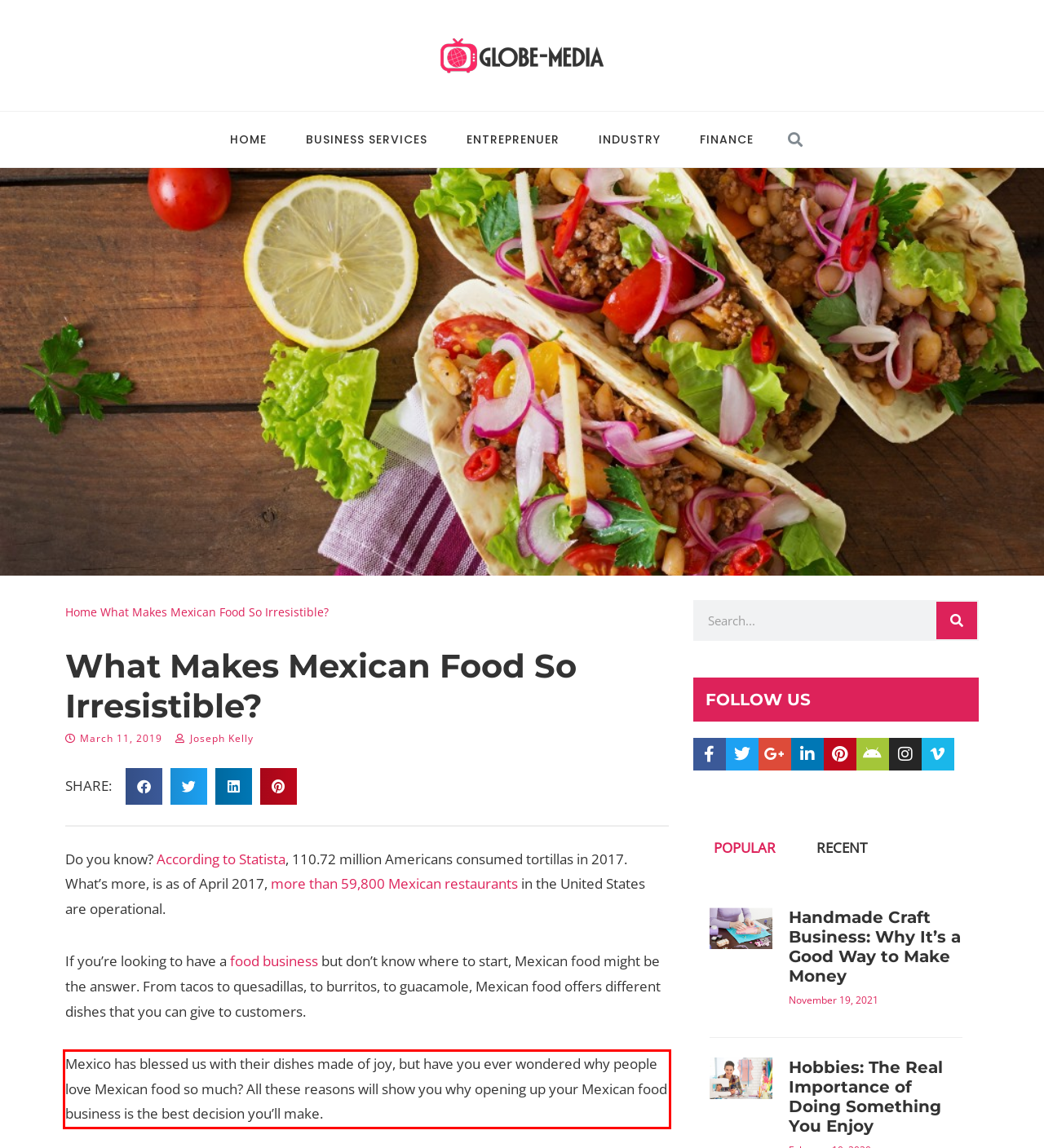Please recognize and transcribe the text located inside the red bounding box in the webpage image.

Mexico has blessed us with their dishes made of joy, but have you ever wondered why people love Mexican food so much? All these reasons will show you why opening up your Mexican food business is the best decision you’ll make.